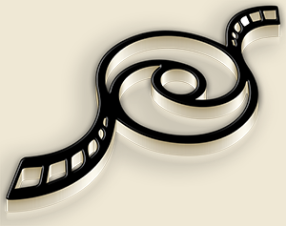What is the festival's focus on?
Using the information from the image, provide a comprehensive answer to the question.

The caption states that the film strip elements in the logo convey the festival's focus on cinema as a medium for social change and awareness.